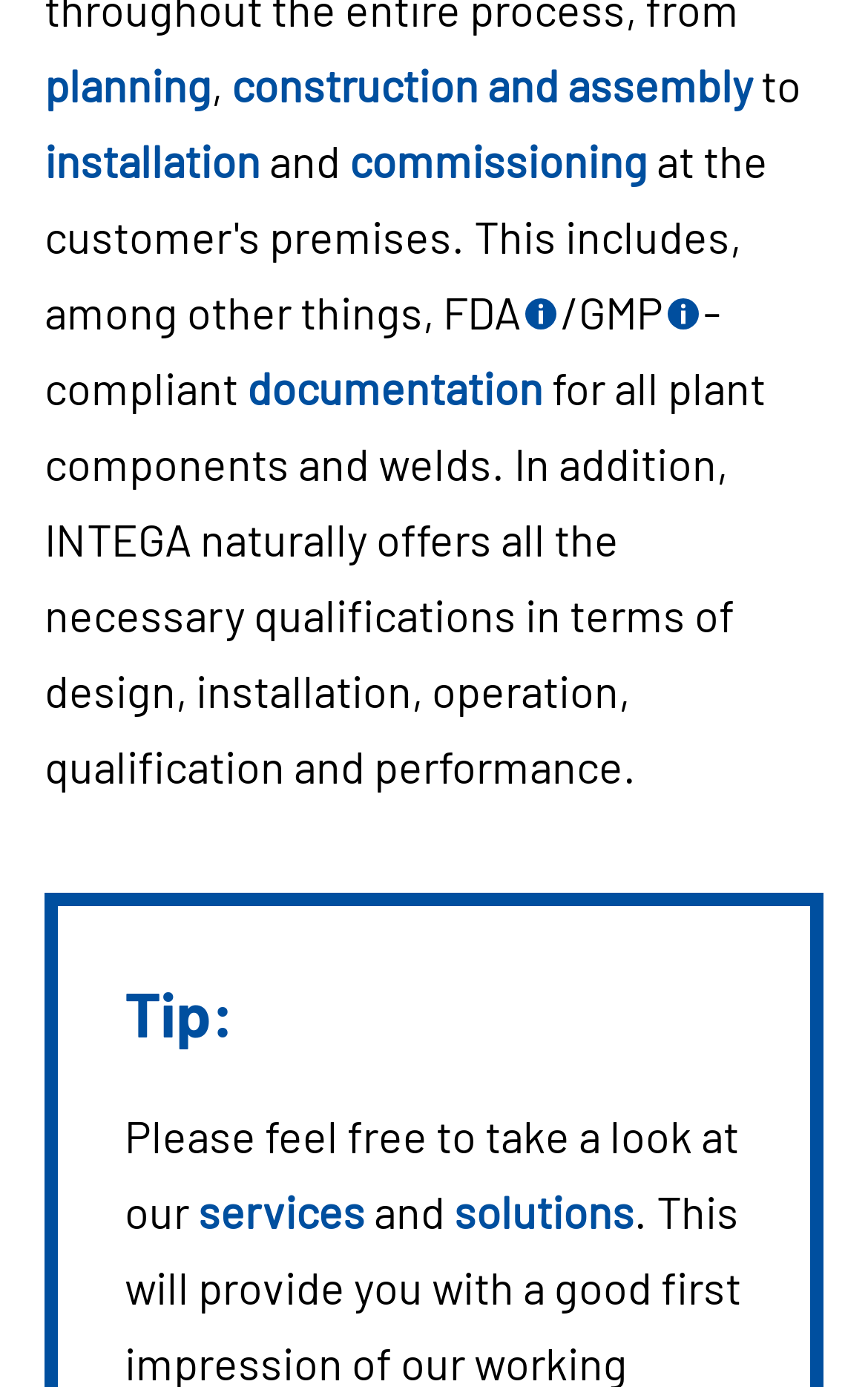Give a one-word or short phrase answer to the question: 
What is the purpose of INTEGA?

Compliance and qualifications